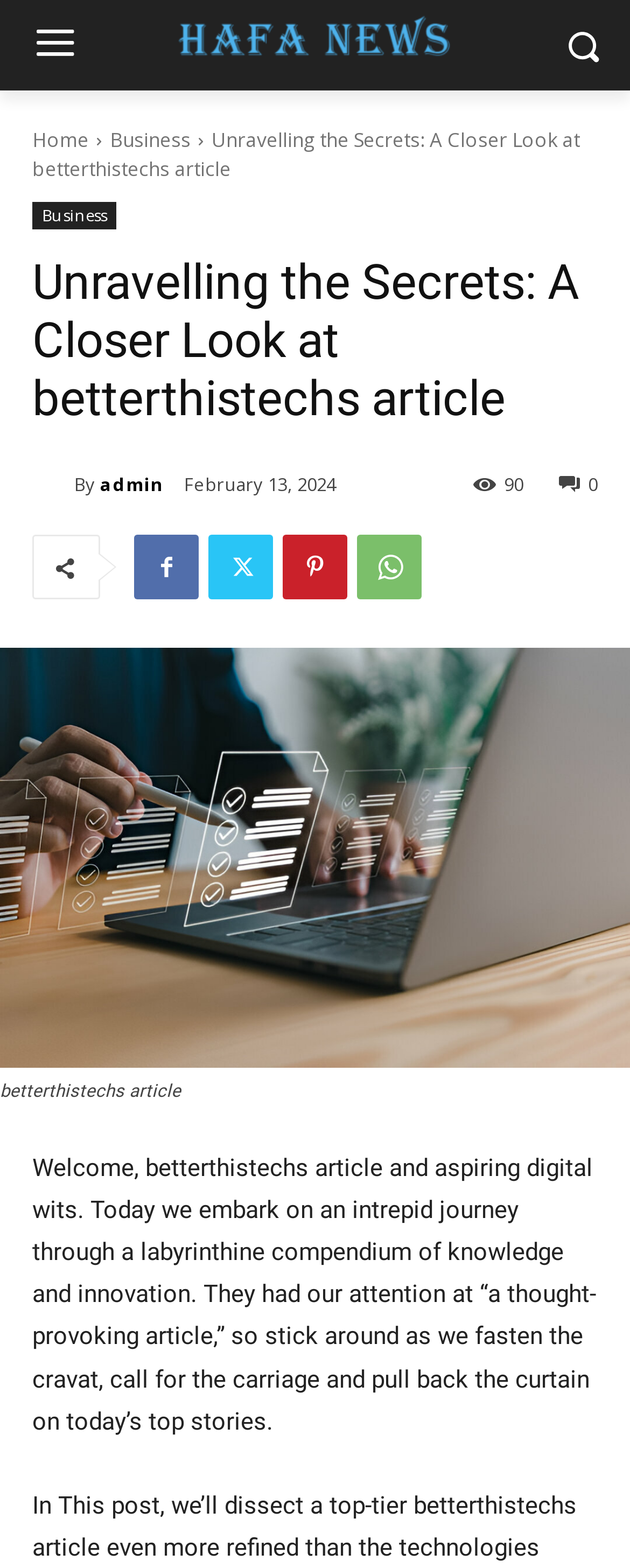What is the name of the article?
Refer to the image and provide a concise answer in one word or phrase.

Unravelling the Secrets